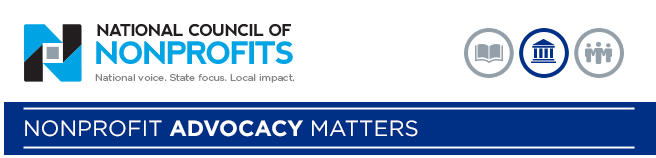How many icons are positioned beside the logo?
Use the image to answer the question with a single word or phrase.

three